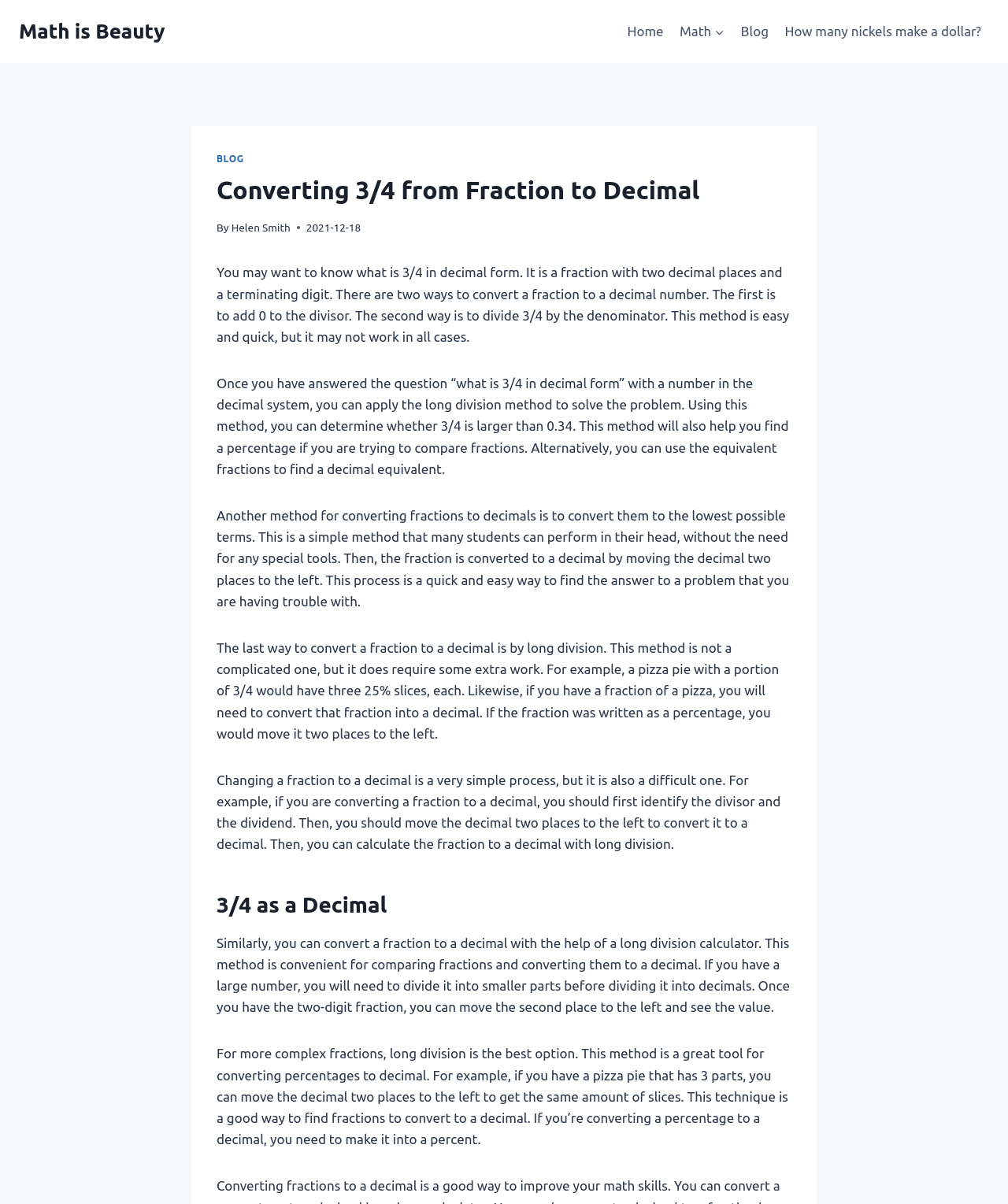Show the bounding box coordinates of the region that should be clicked to follow the instruction: "Click on the 'Helen Smith' link."

[0.229, 0.184, 0.288, 0.194]